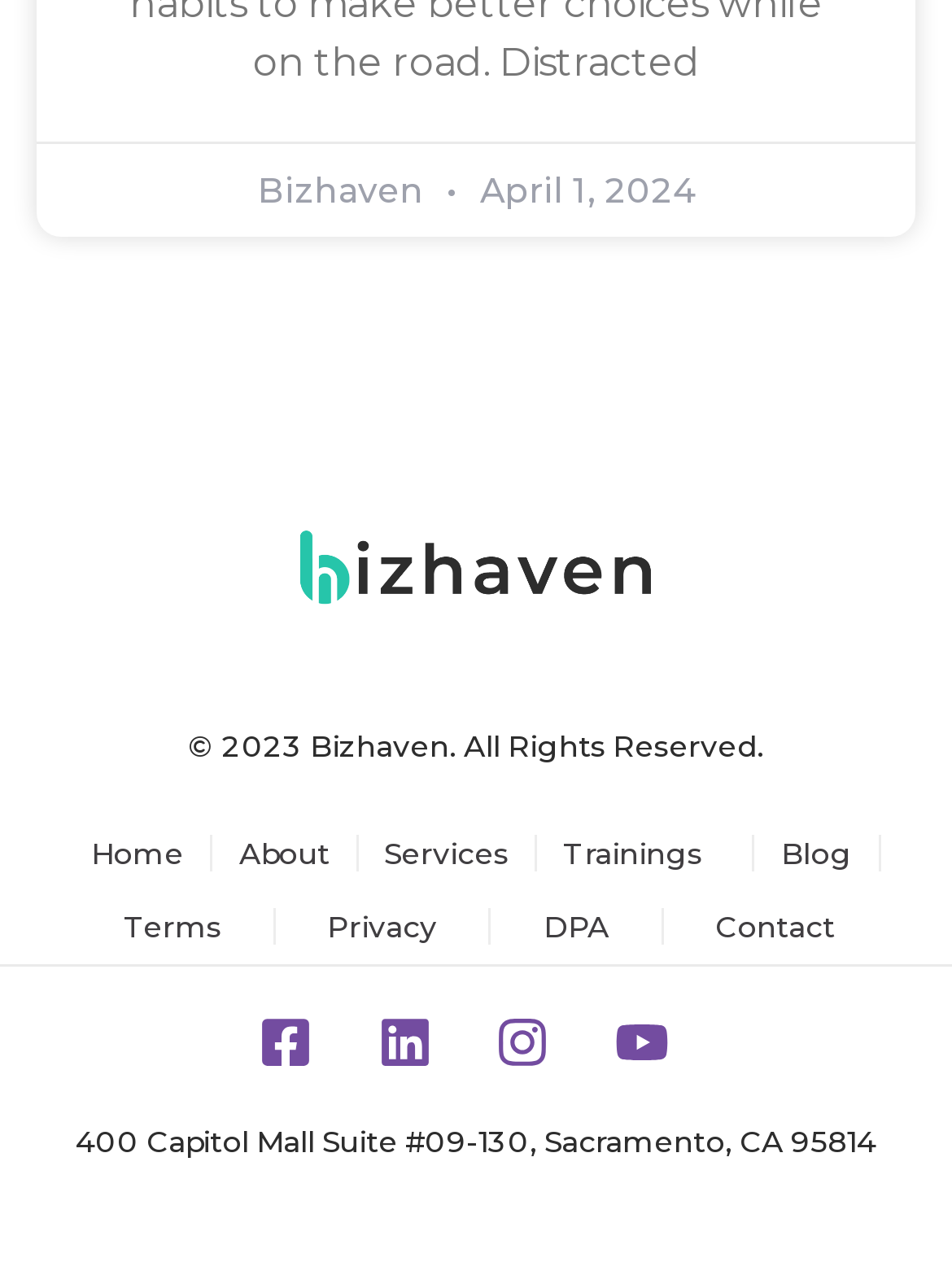Find and specify the bounding box coordinates that correspond to the clickable region for the instruction: "view trainings".

[0.57, 0.647, 0.784, 0.705]